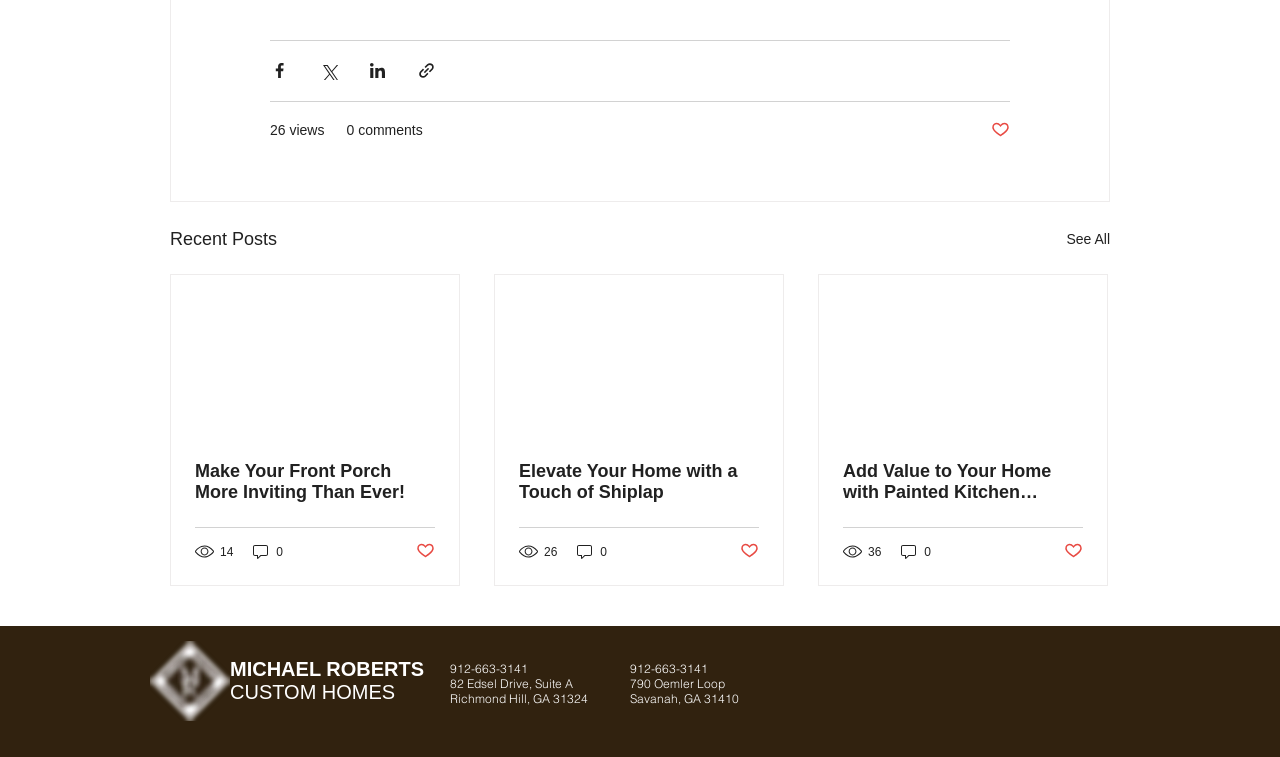Locate the bounding box coordinates of the clickable region to complete the following instruction: "Read the article 'Make Your Front Porch More Inviting Than Ever!'."

[0.152, 0.609, 0.34, 0.664]